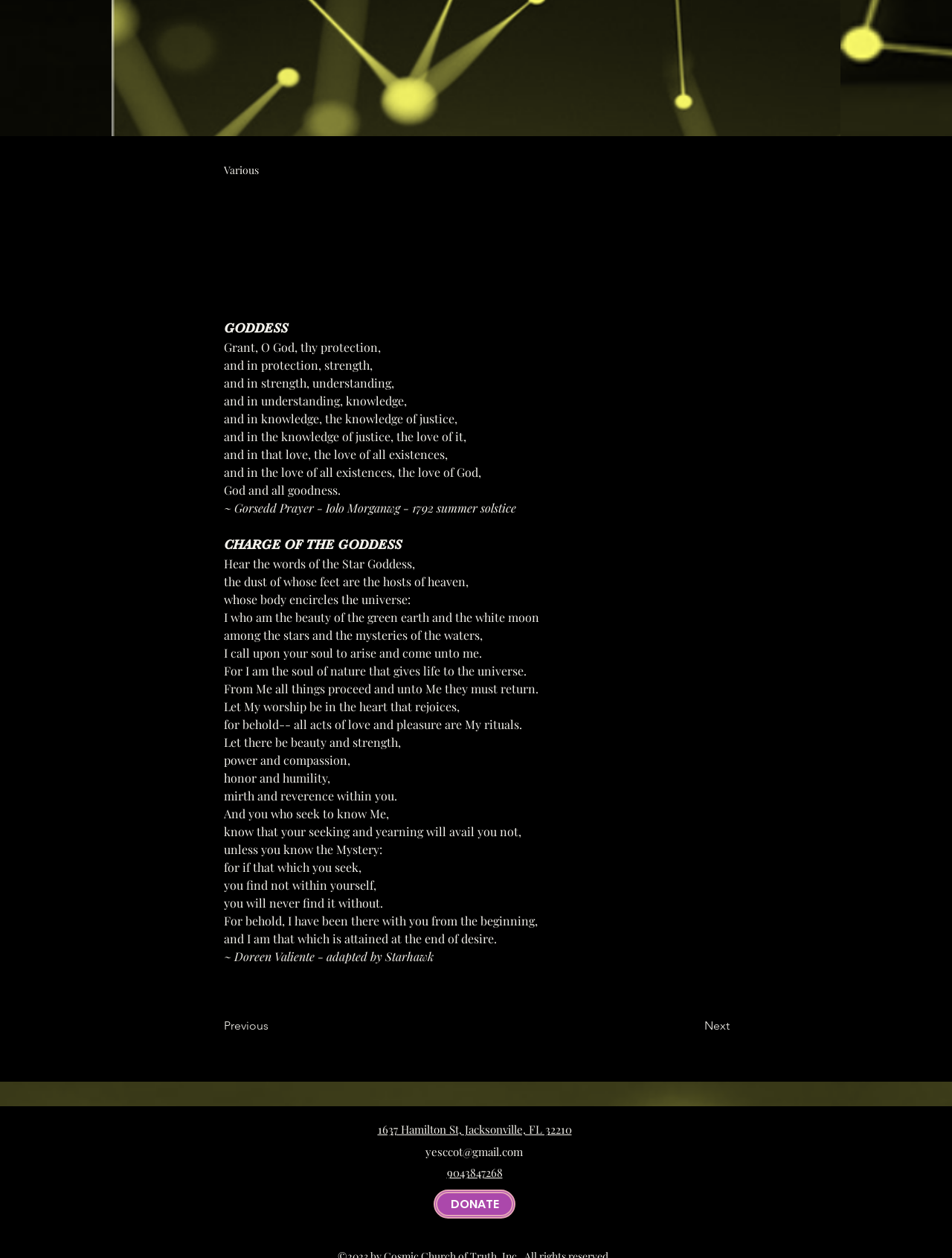From the element description Previous, predict the bounding box coordinates of the UI element. The coordinates must be specified in the format (top-left x, top-left y, bottom-right x, bottom-right y) and should be within the 0 to 1 range.

[0.235, 0.804, 0.338, 0.827]